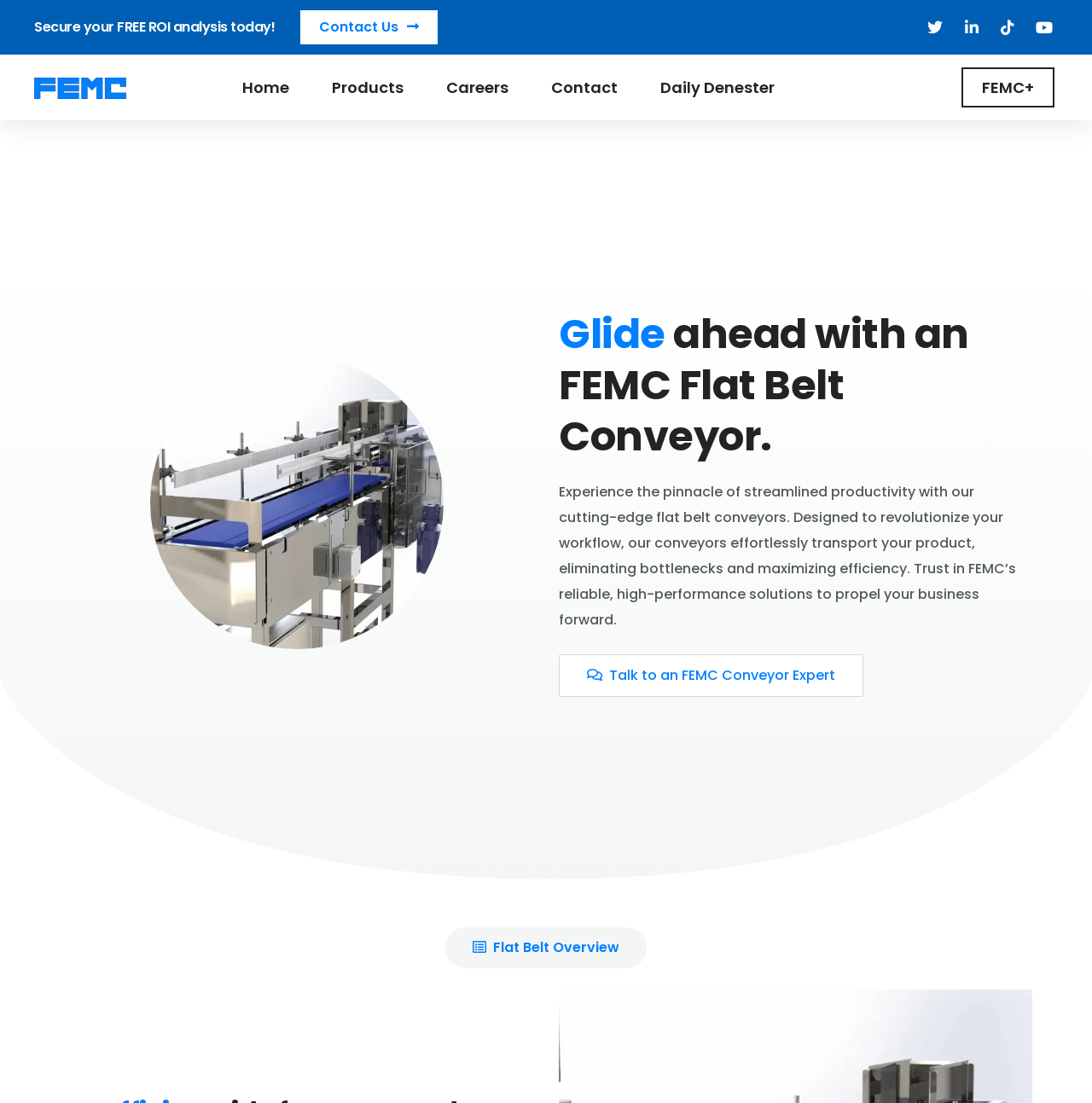Give a concise answer using one word or a phrase to the following question:
What is the tone of the webpage content?

Professional